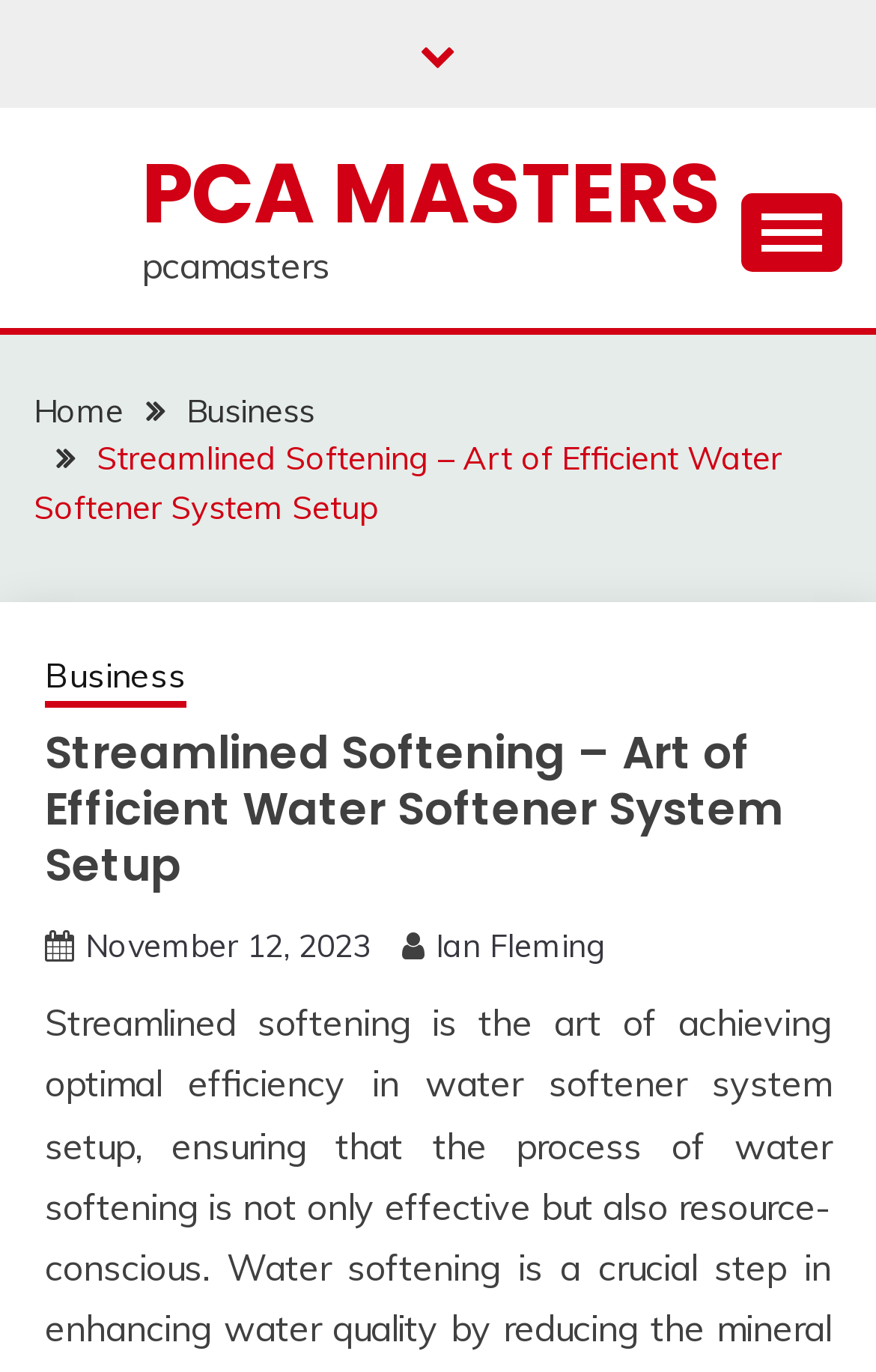Predict the bounding box coordinates of the UI element that matches this description: "November 12, 2023November 22, 2023". The coordinates should be in the format [left, top, right, bottom] with each value between 0 and 1.

[0.097, 0.675, 0.423, 0.704]